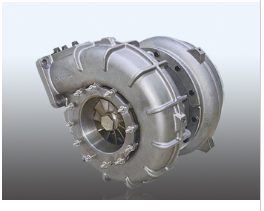What is the section label of the image?
Please look at the screenshot and answer in one word or a short phrase.

Product Cases